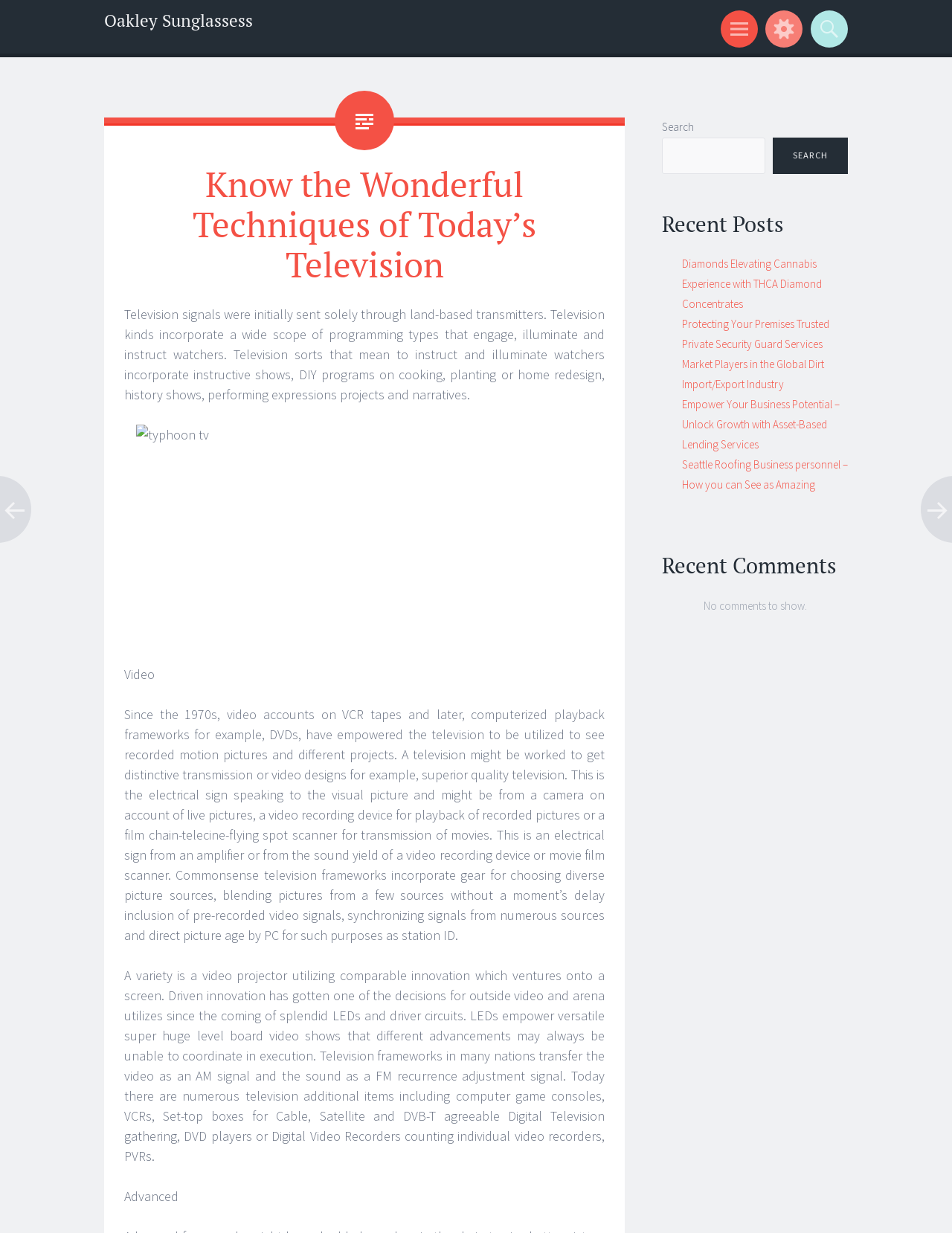How many recent posts are listed?
Using the information from the image, answer the question thoroughly.

The webpage has a section titled 'Recent Posts' which lists five links to different articles, including 'Diamonds Elevating Cannabis Experience with THCA Diamond Concentrates', 'Protecting Your Premises Trusted Private Security Guard Services', and three others.